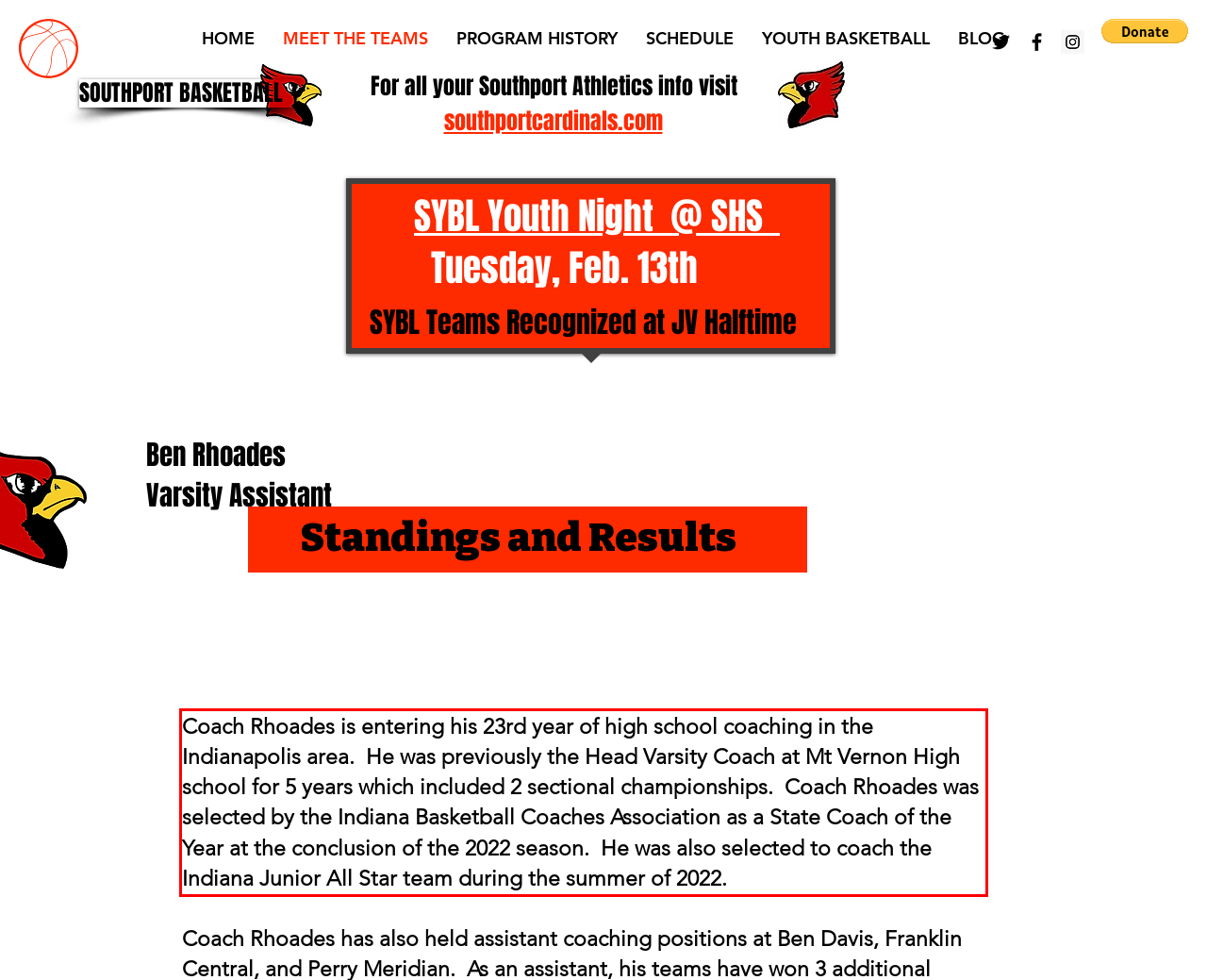Please look at the screenshot provided and find the red bounding box. Extract the text content contained within this bounding box.

Coach Rhoades is entering his 23rd year of high school coaching in the Indianapolis area. He was previously the Head Varsity Coach at Mt Vernon High school for 5 years which included 2 sectional championships. Coach Rhoades was selected by the Indiana Basketball Coaches Association as a State Coach of the Year at the conclusion of the 2022 season. He was also selected to coach the Indiana Junior All Star team during the summer of 2022.